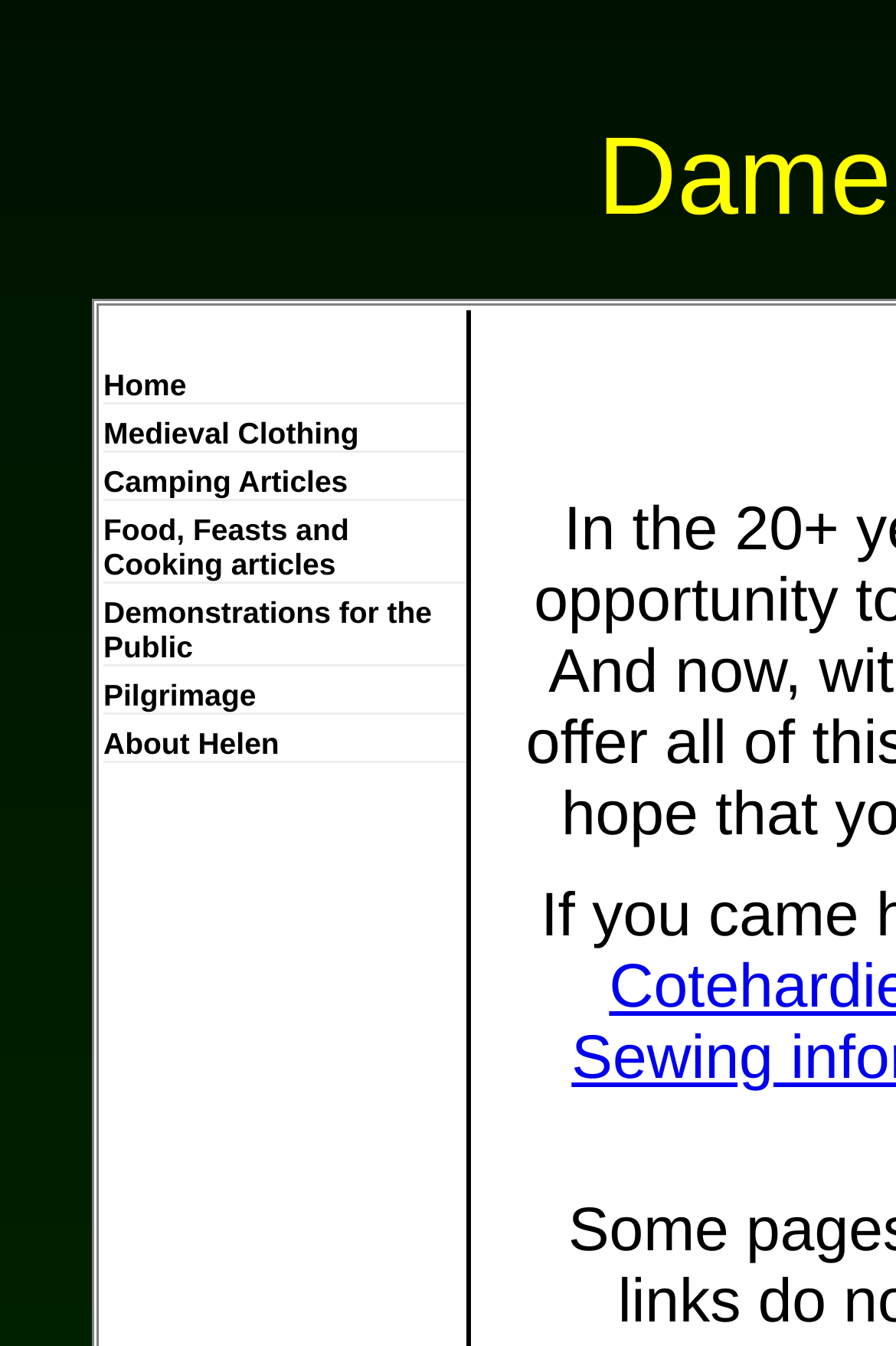Please answer the following question using a single word or phrase: 
What is the last link on the top of the page?

About Helen